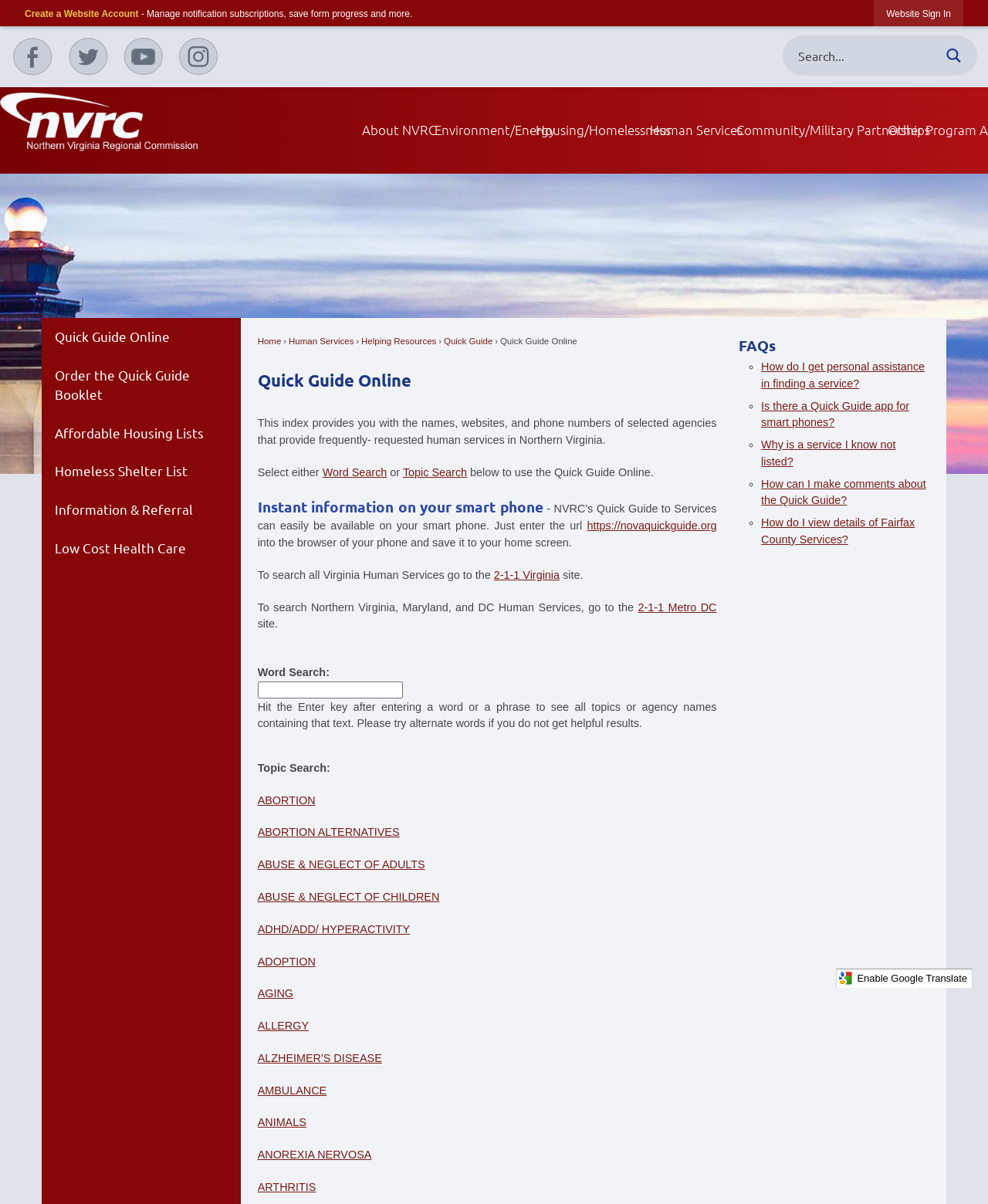What social media platforms is NVRC on?
Please craft a detailed and exhaustive response to the question.

The webpage has a section with links to NVRC's social media profiles, including Facebook, Twitter, YouTube, and Instagram, indicating that NVRC has a presence on these platforms.